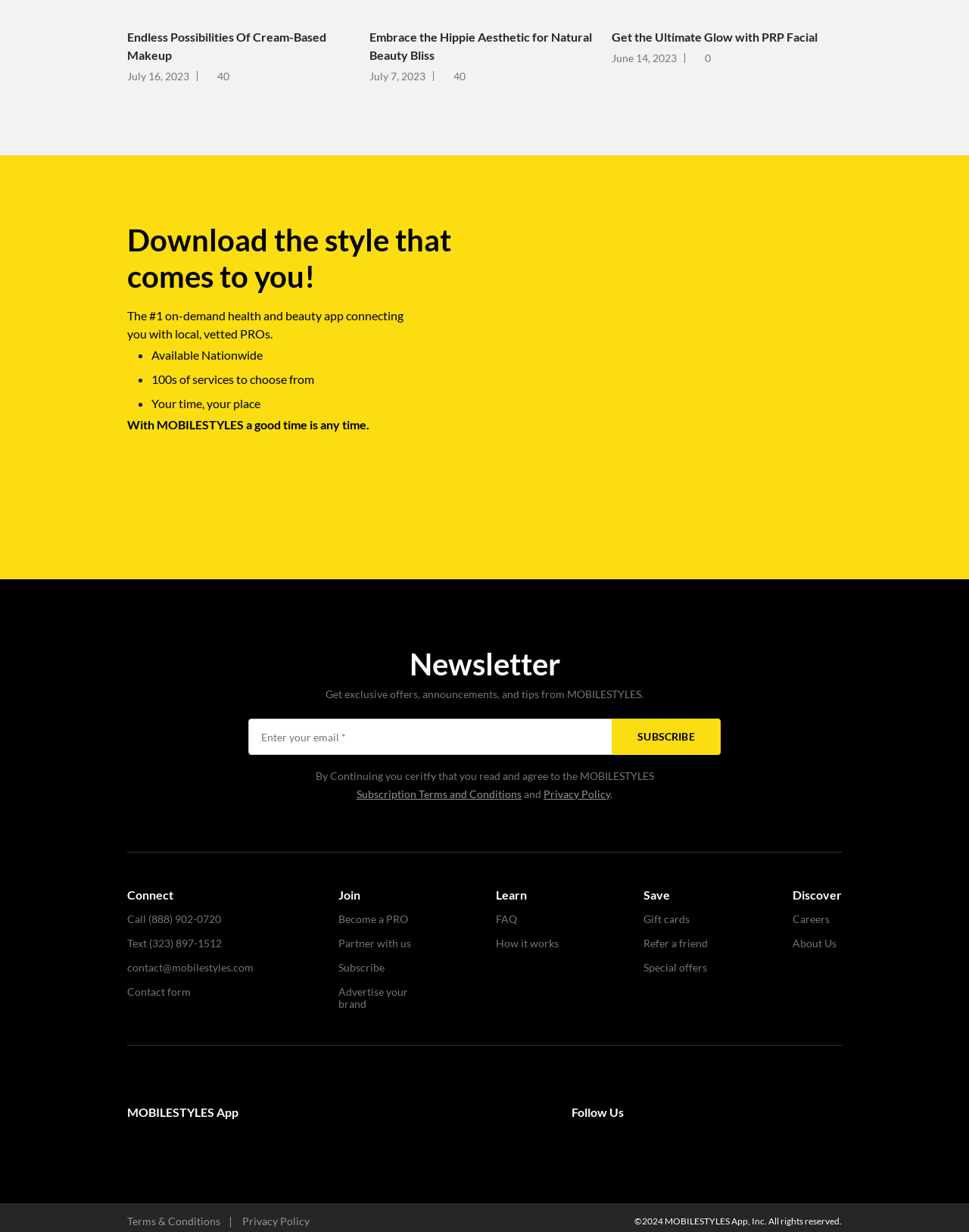Respond concisely with one word or phrase to the following query:
How can I contact MOBILESTYLES?

Call, Text, Email